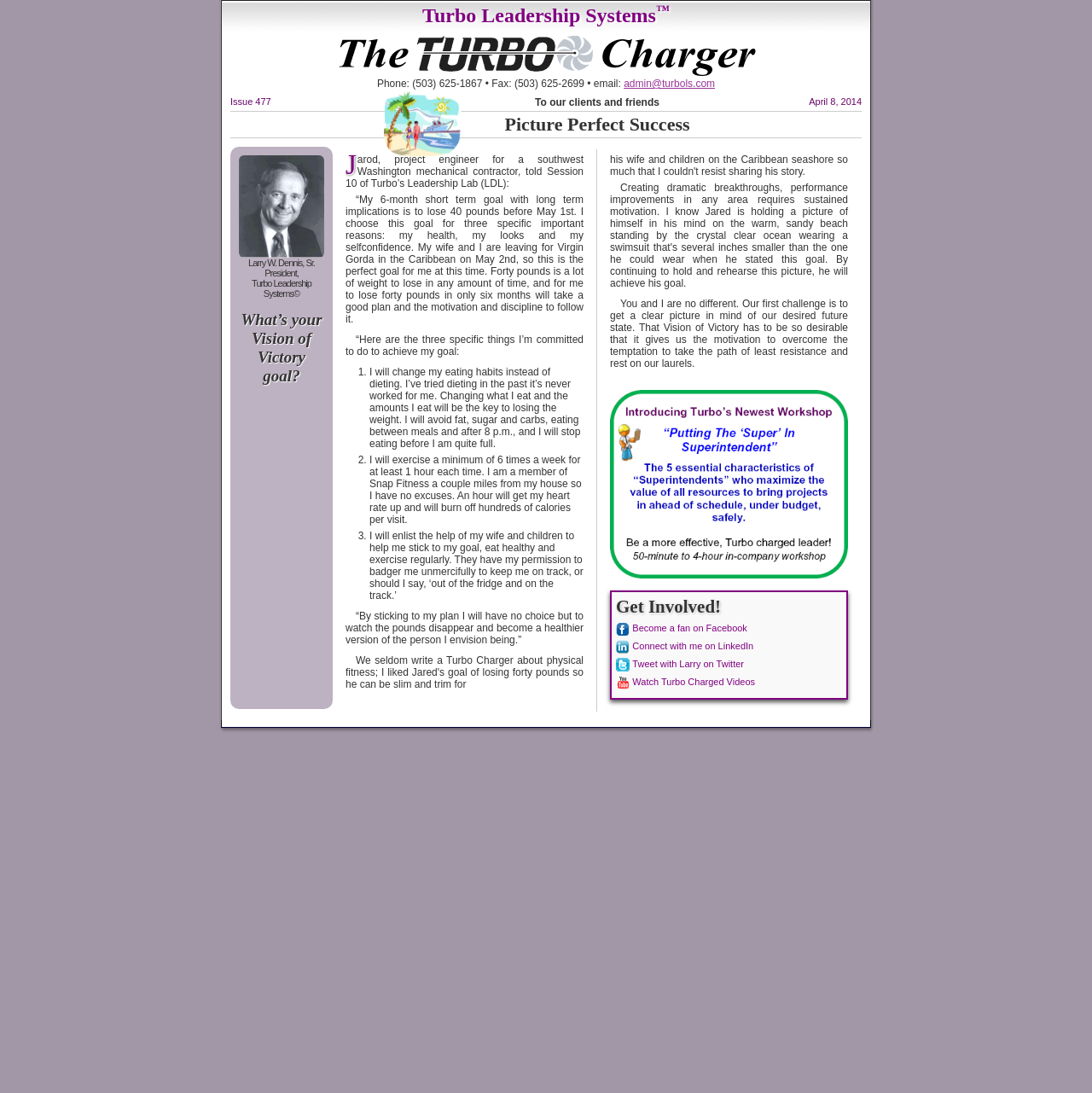Offer a detailed account of what is visible on the webpage.

The webpage is about Turbo Leadership Systems, a company that provides quality improvement programs. At the top, there is a heading "Turbo Leadership Systems" with a superscript symbol. Below it, there is a static text displaying the company's contact information, including phone number, fax number, and email address.

On the left side, there is a section with a heading "Picture Perfect Success" and a subheading "What's your Vision of Victory goal?" written by Larry W. Dennis, Sr., the President of Turbo Leadership Systems. This section appears to be a motivational article, where Larry shares a story about a project engineer named Jarod who set a goal to lose 40 pounds in six months. Jarod explains his reasons for choosing this goal and outlines the three specific things he is committed to doing to achieve it, including changing his eating habits, exercising regularly, and enlisting the help of his family.

On the right side, there is a section with a heading "To our clients and friends" and a static text displaying the date "April 8, 2014" and the issue number "477". Below it, there is a static text with a message from Larry, encouraging readers to get a clear picture of their desired future state and to overcome the temptation to take the path of least resistance.

At the bottom, there is a layout table with a row of social media links, including Facebook, LinkedIn, Twitter, and a link to watch Turbo Charged Videos. Each link has a corresponding image, such as the Facebook logo, LinkedIn logo, Twitter logo, and a video icon.